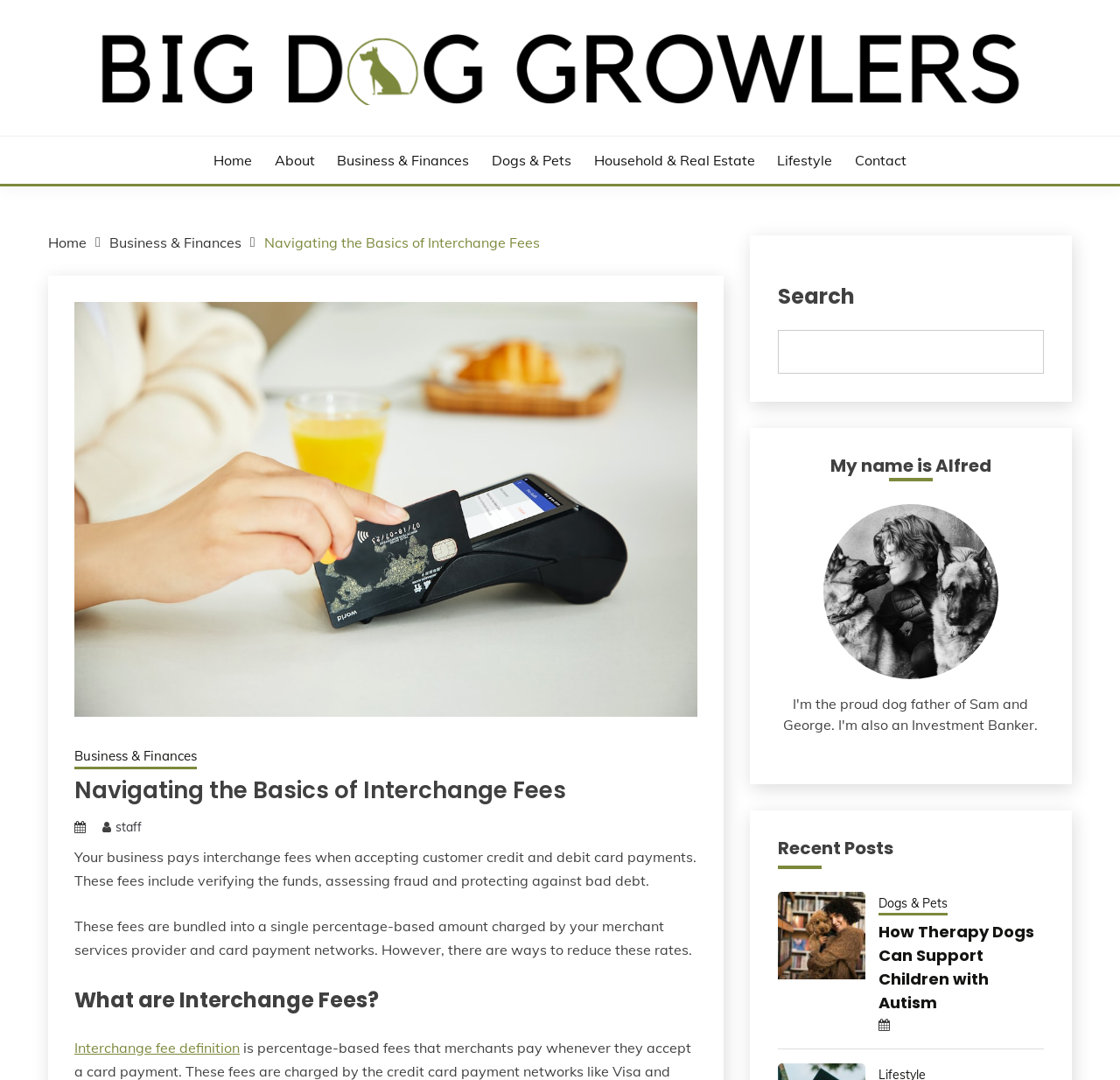Highlight the bounding box coordinates of the region I should click on to meet the following instruction: "search for something".

[0.694, 0.305, 0.932, 0.346]